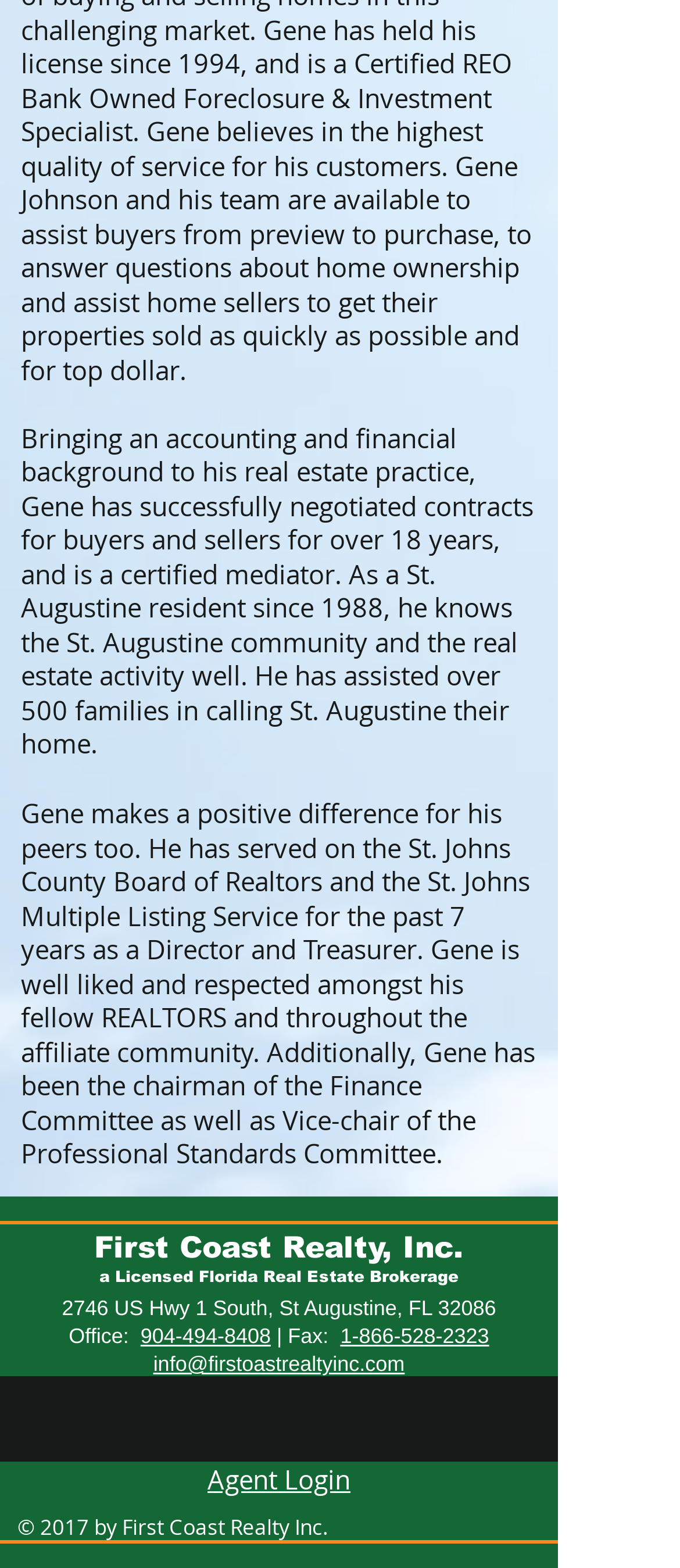Please mark the clickable region by giving the bounding box coordinates needed to complete this instruction: "Visit Facebook page".

[0.172, 0.91, 0.262, 0.949]